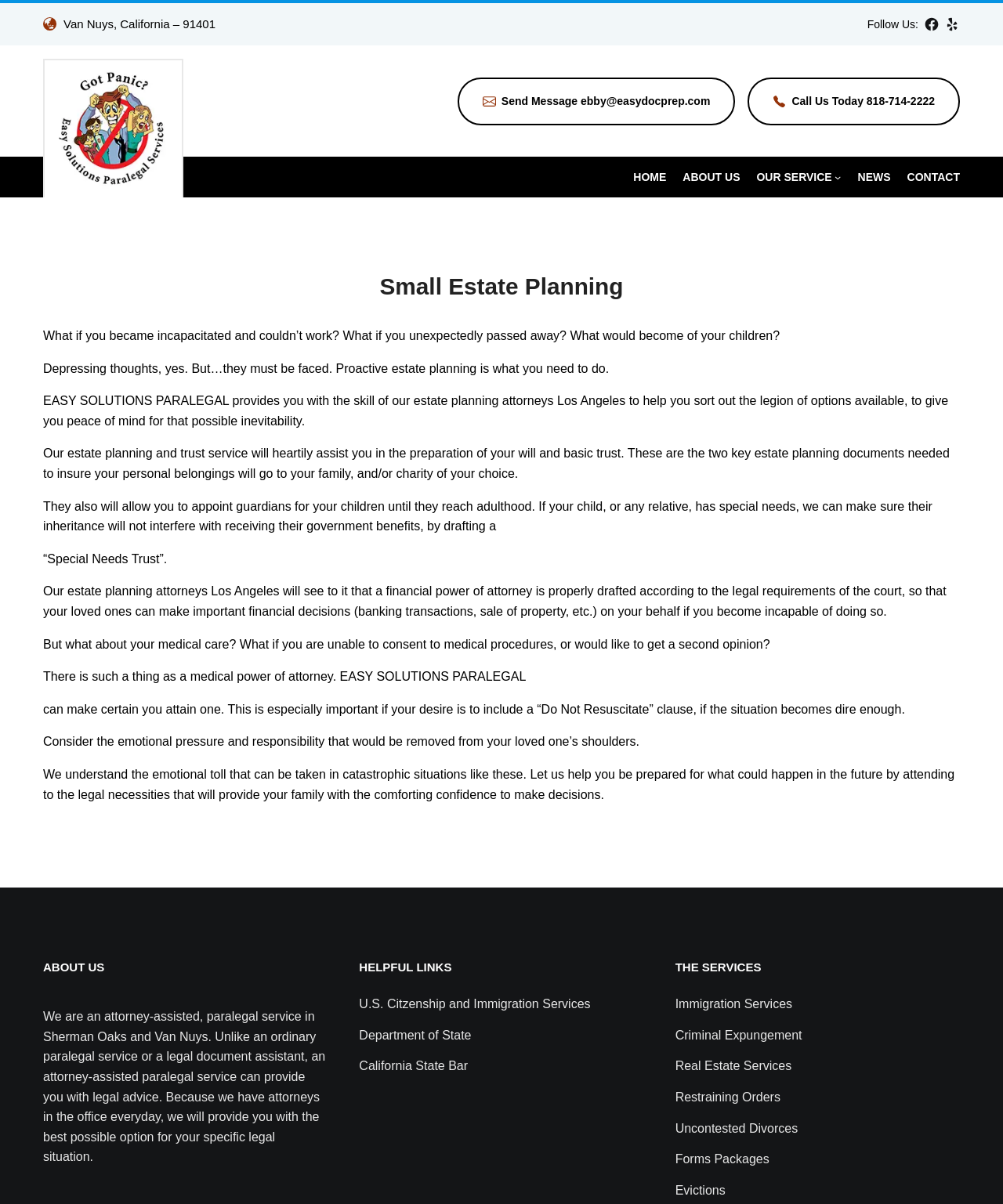Identify the bounding box coordinates of the area you need to click to perform the following instruction: "Click the Contact link".

[0.904, 0.14, 0.957, 0.154]